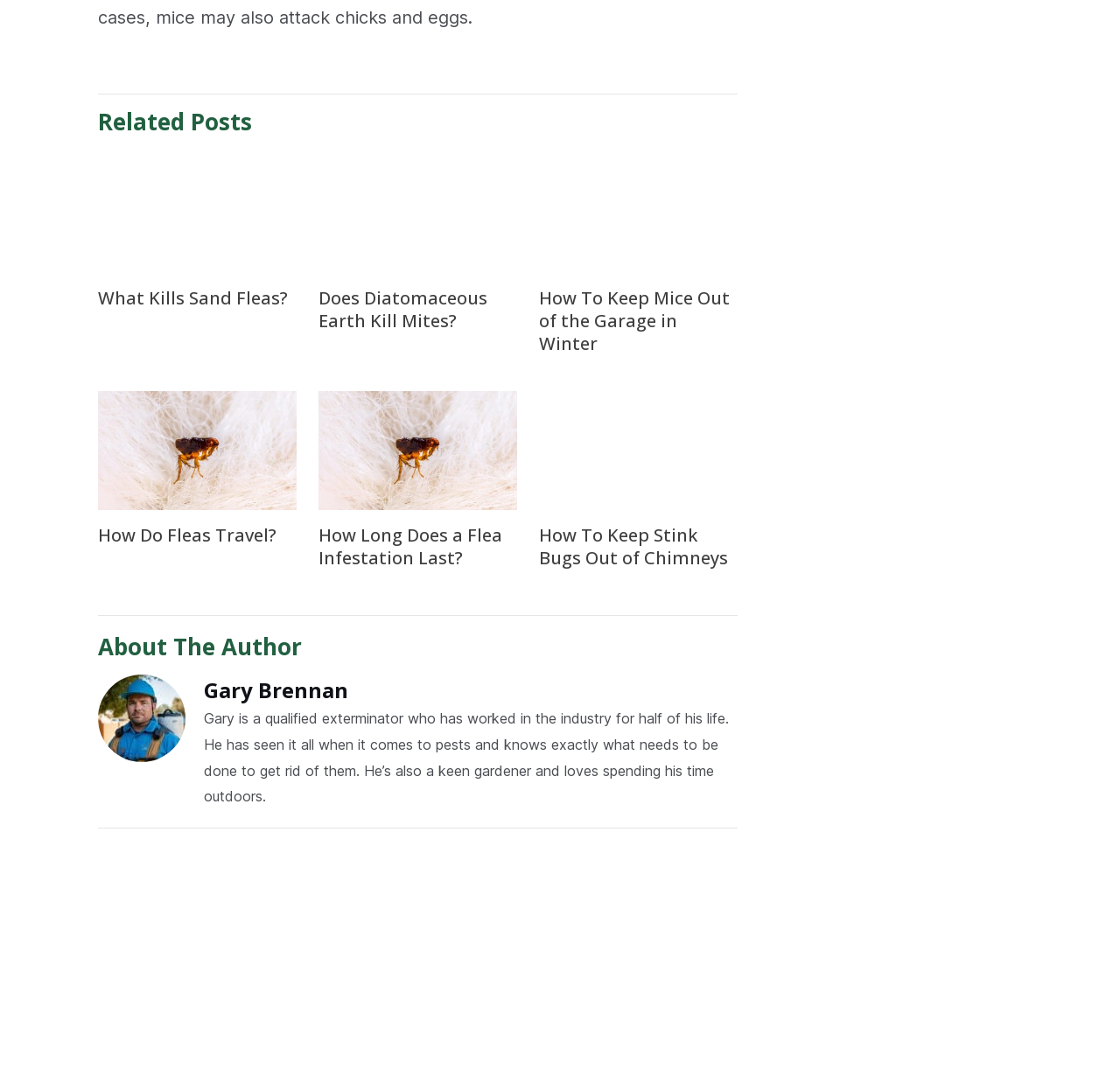Extract the bounding box coordinates for the HTML element that matches this description: "Does Diatomaceous Earth Kill Mites?". The coordinates should be four float numbers between 0 and 1, i.e., [left, top, right, bottom].

[0.284, 0.265, 0.435, 0.309]